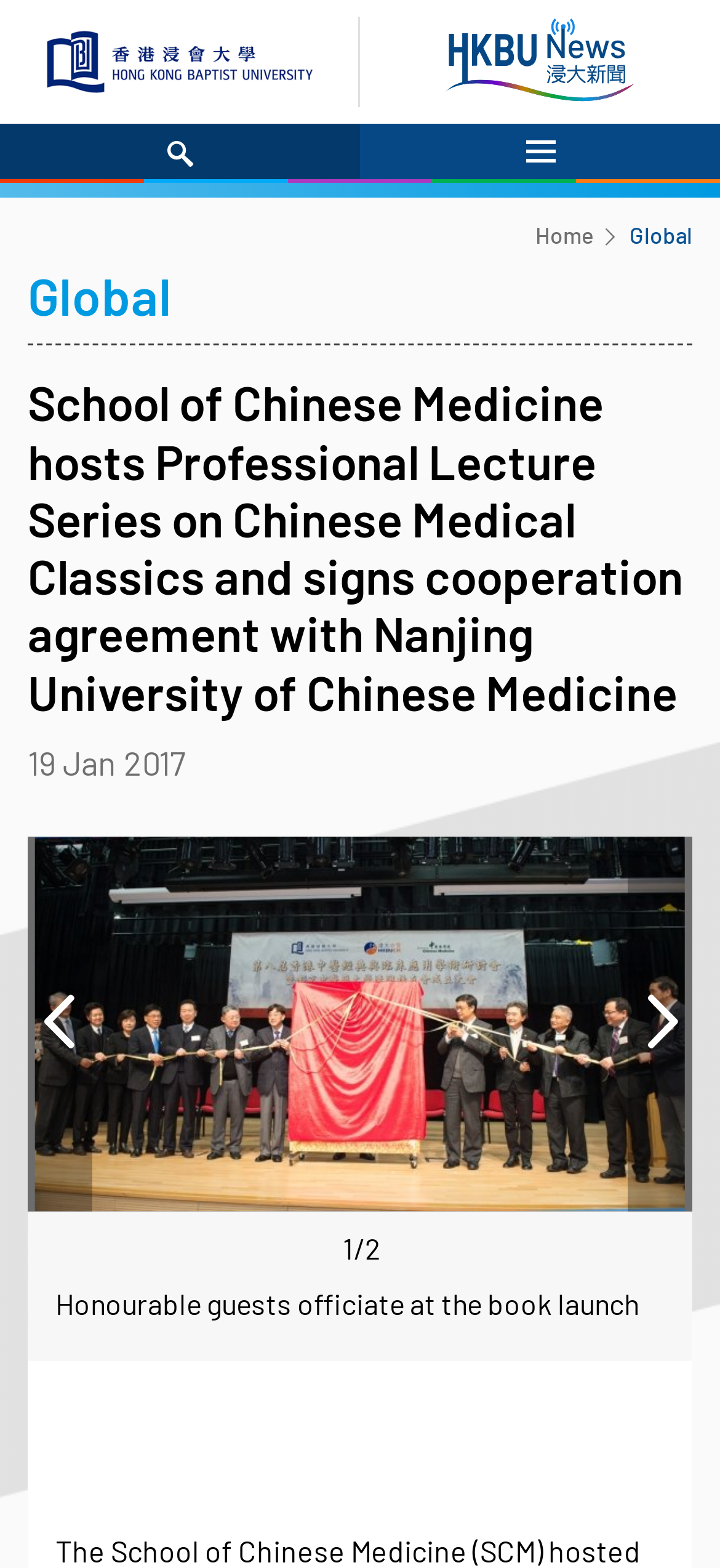Find the bounding box coordinates of the element to click in order to complete the given instruction: "View the previous news."

[0.038, 0.624, 0.123, 0.683]